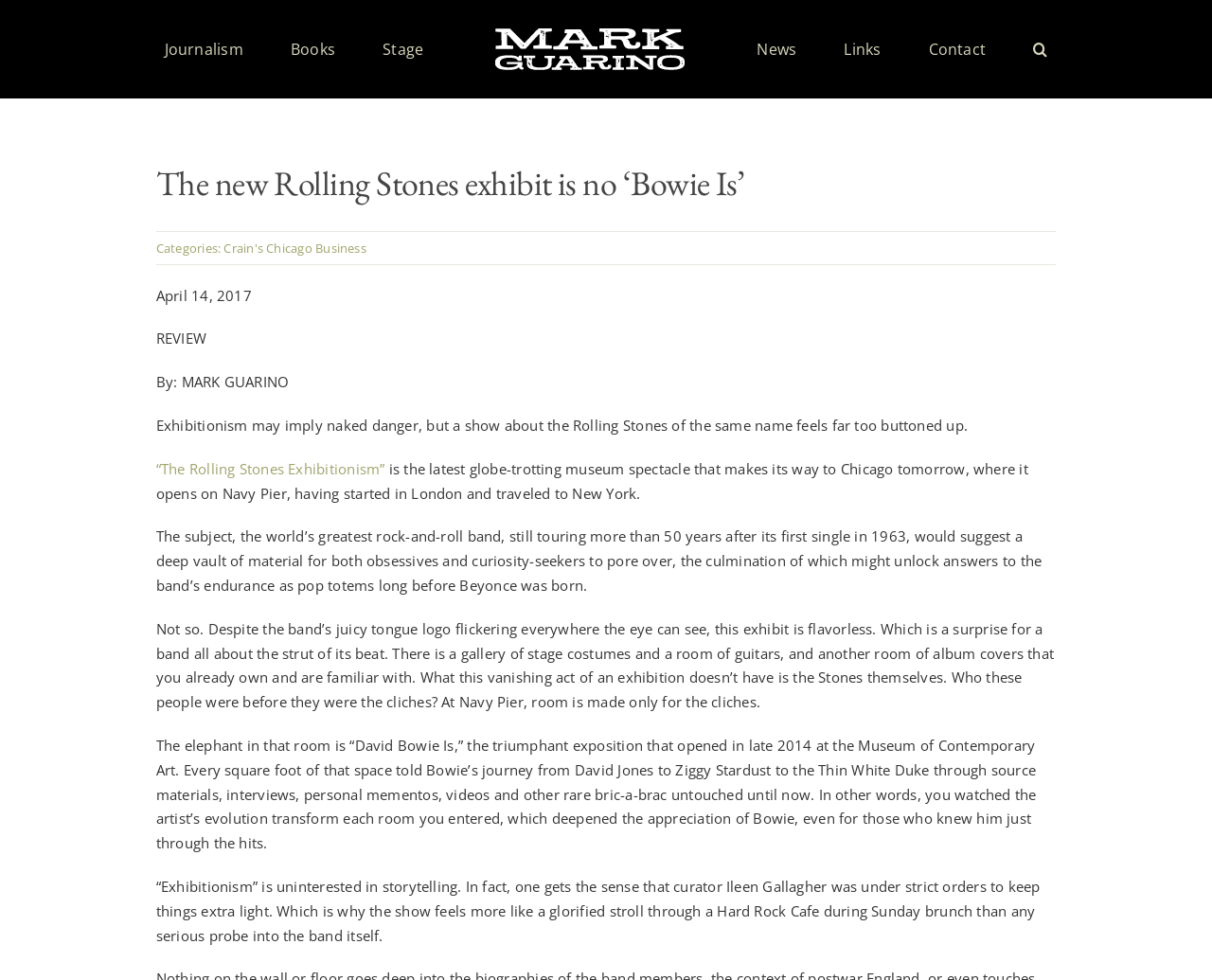What is the name of the exhibition?
Using the visual information, reply with a single word or short phrase.

The Rolling Stones Exhibitionism